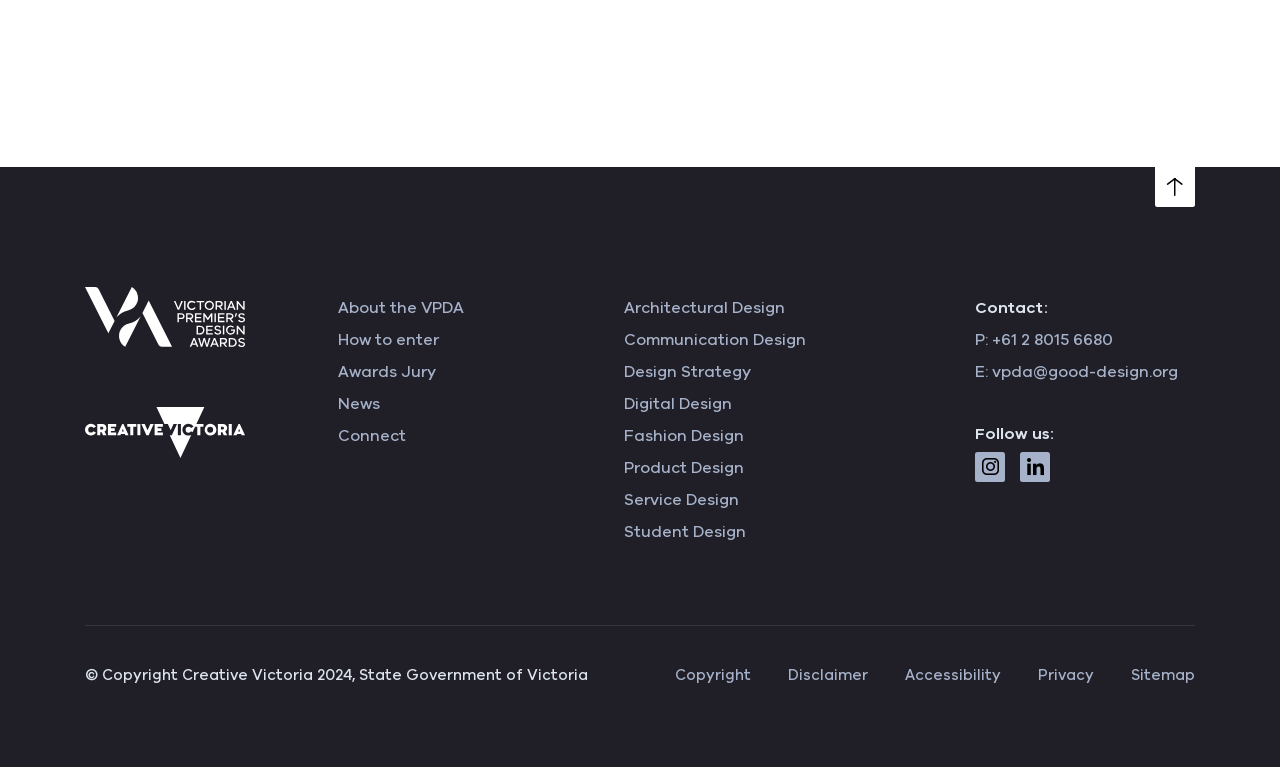How many design categories are listed?
Give a comprehensive and detailed explanation for the question.

I counted the number of link elements with design category names, starting from 'Architectural Design' at coordinates [0.487, 0.381, 0.613, 0.423] and ending at 'Student Design' at coordinates [0.487, 0.673, 0.583, 0.715], and found a total of 9 categories.